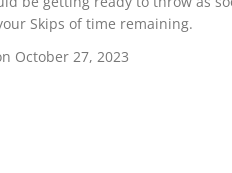Paint a vivid picture with your words by describing the image in detail.

The image captures a section from the Northumberland Community Curling Club's webpage, where instructions and tips about pacing during league nights are conveyed. The text emphasizes the importance of managing time effectively during games, urging players to prepare quickly and maintain a vigilant pace. It highlights various strategies, such as ensuring that leads are ready to throw as soon as the previous rock is cleared and reminding skips of the time remaining. The content is part of a broader message focused on enhancing the efficiency and enjoyment of curling matches. Additionally, the information includes a note of review dated October 27, 2023, signaling recent updates or considerations regarding the club's league play procedures.